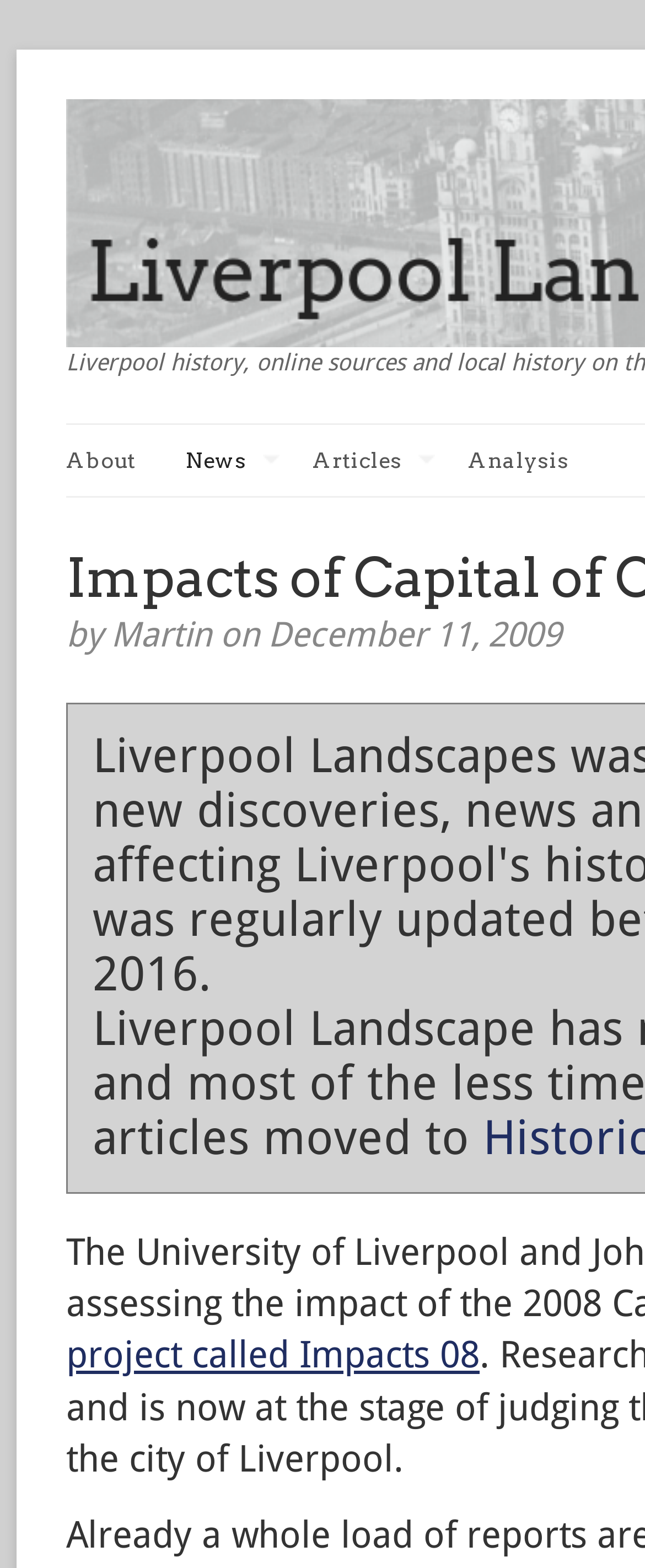Bounding box coordinates must be specified in the format (top-left x, top-left y, bottom-right x, bottom-right y). All values should be floating point numbers between 0 and 1. What are the bounding box coordinates of the UI element described as: Articles

[0.485, 0.271, 0.7, 0.316]